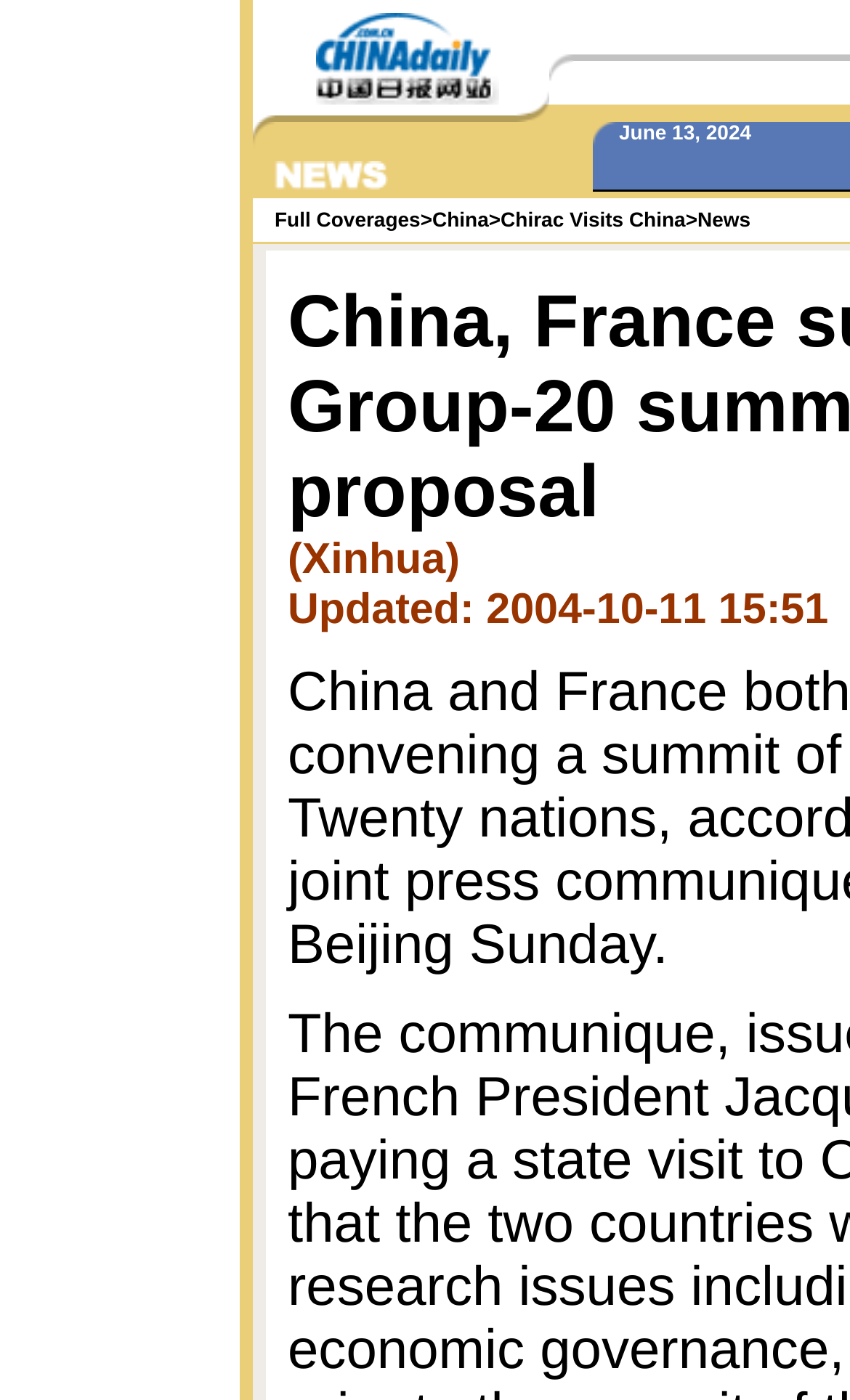What is the position of the image with the bounding box [0.282, 0.156, 0.285, 0.158]?
Based on the image, provide a one-word or brief-phrase response.

Above the link 'Full Coverages'